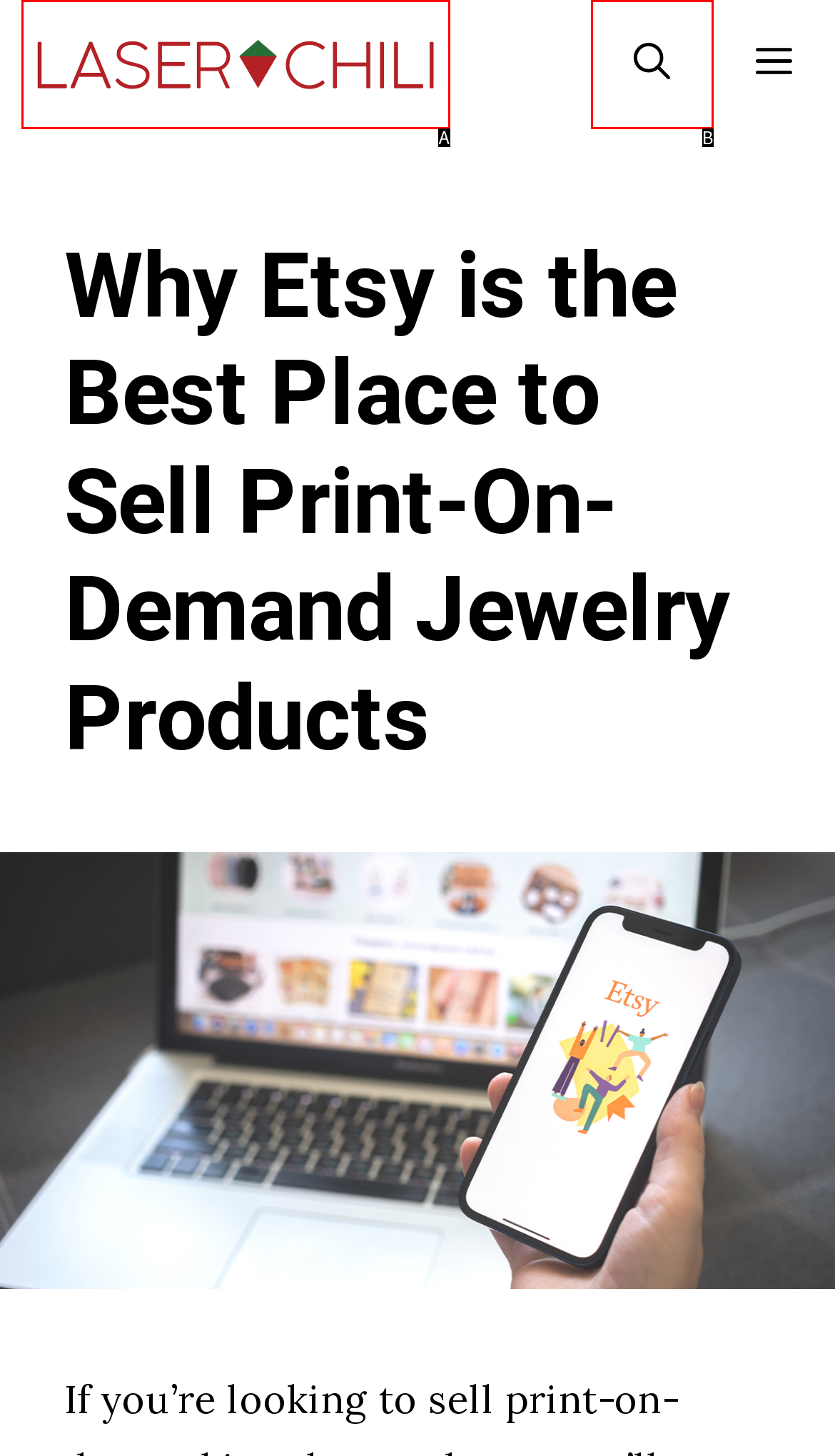Examine the description: title="Laser Chili" and indicate the best matching option by providing its letter directly from the choices.

A